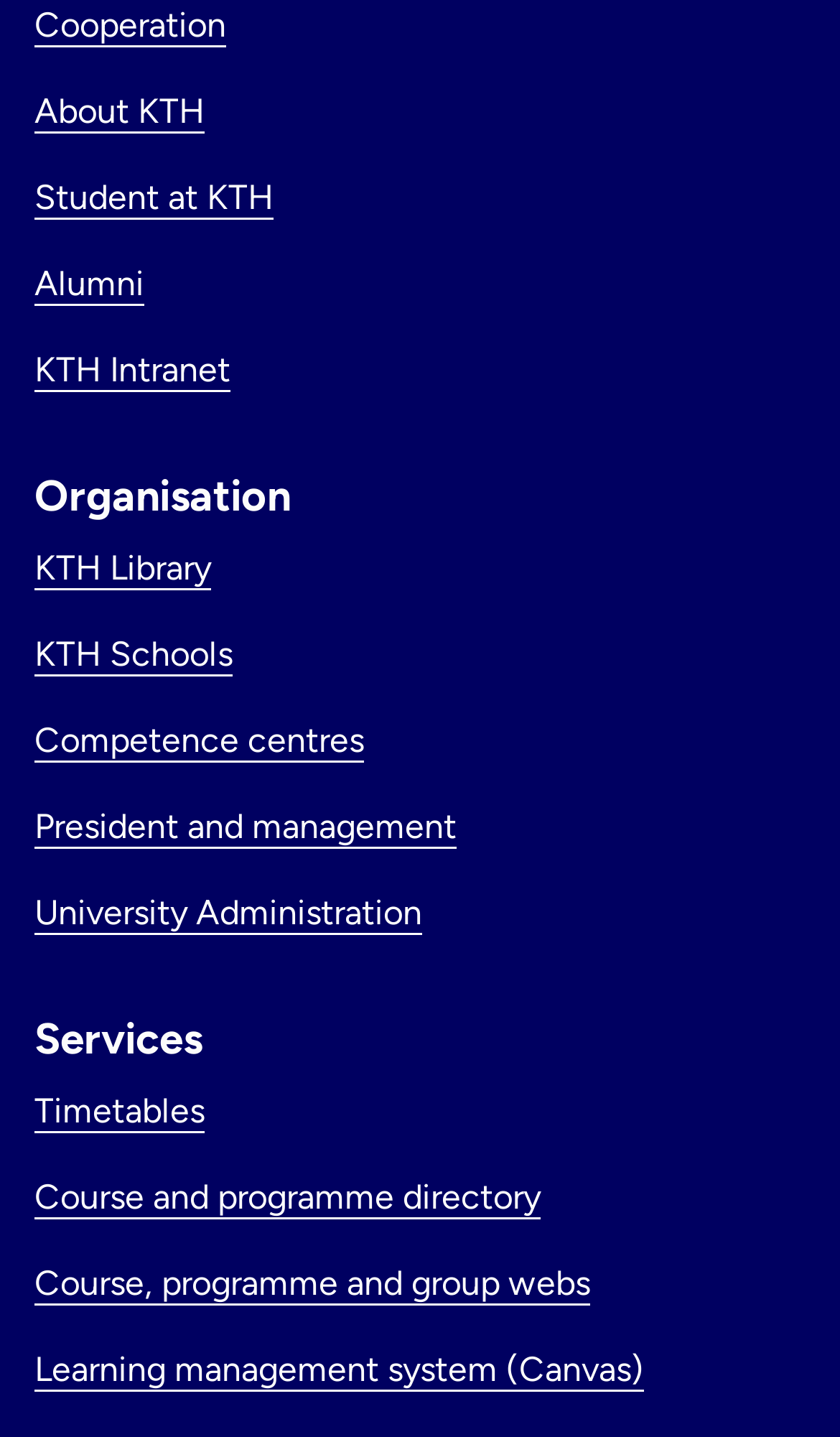Find the bounding box coordinates of the clickable element required to execute the following instruction: "Check Timetables". Provide the coordinates as four float numbers between 0 and 1, i.e., [left, top, right, bottom].

[0.041, 0.759, 0.244, 0.787]